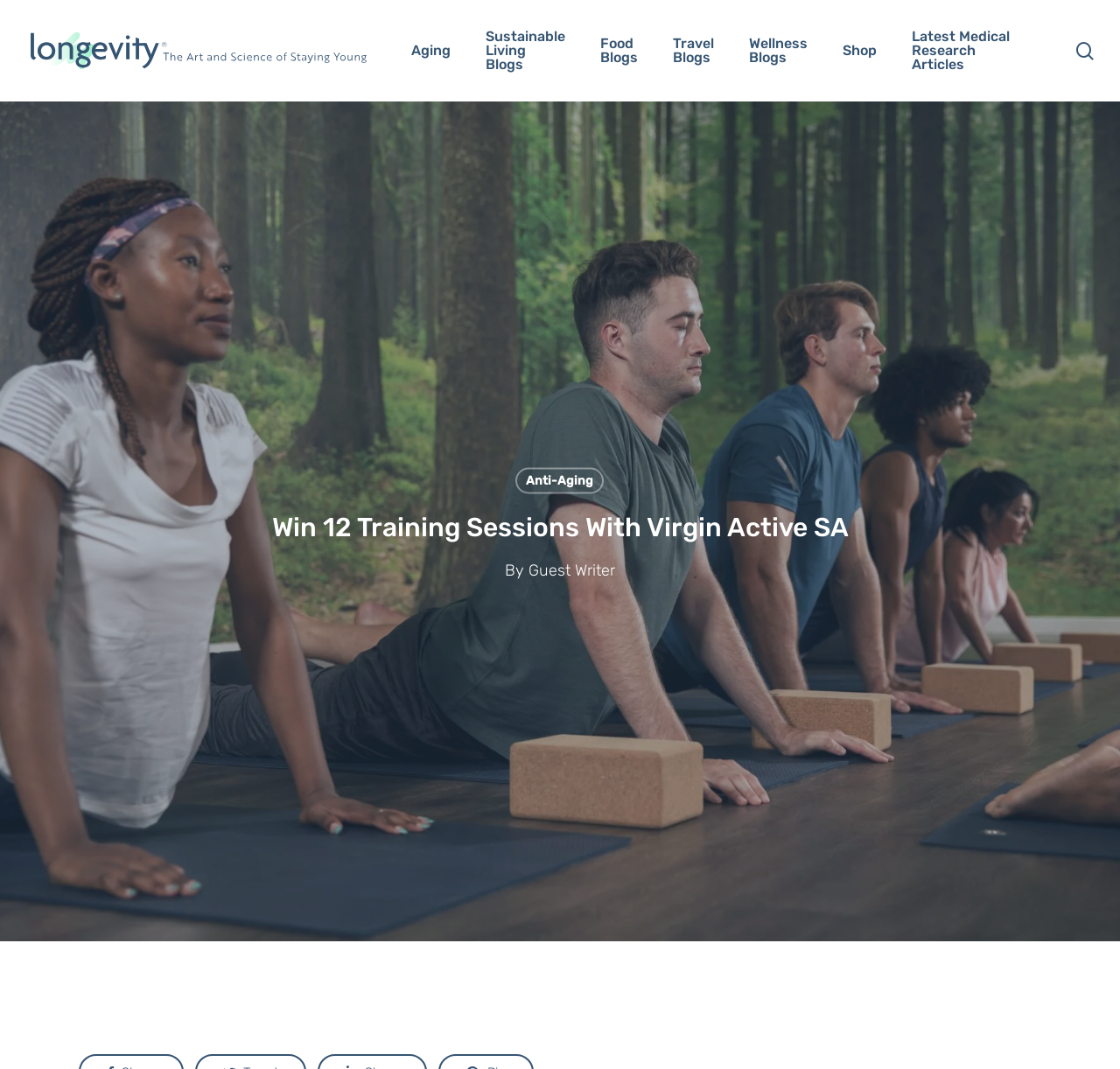Please determine the bounding box coordinates for the element that should be clicked to follow these instructions: "Read the article about winning 12 training sessions with Virgin Active SA".

[0.109, 0.462, 0.891, 0.524]